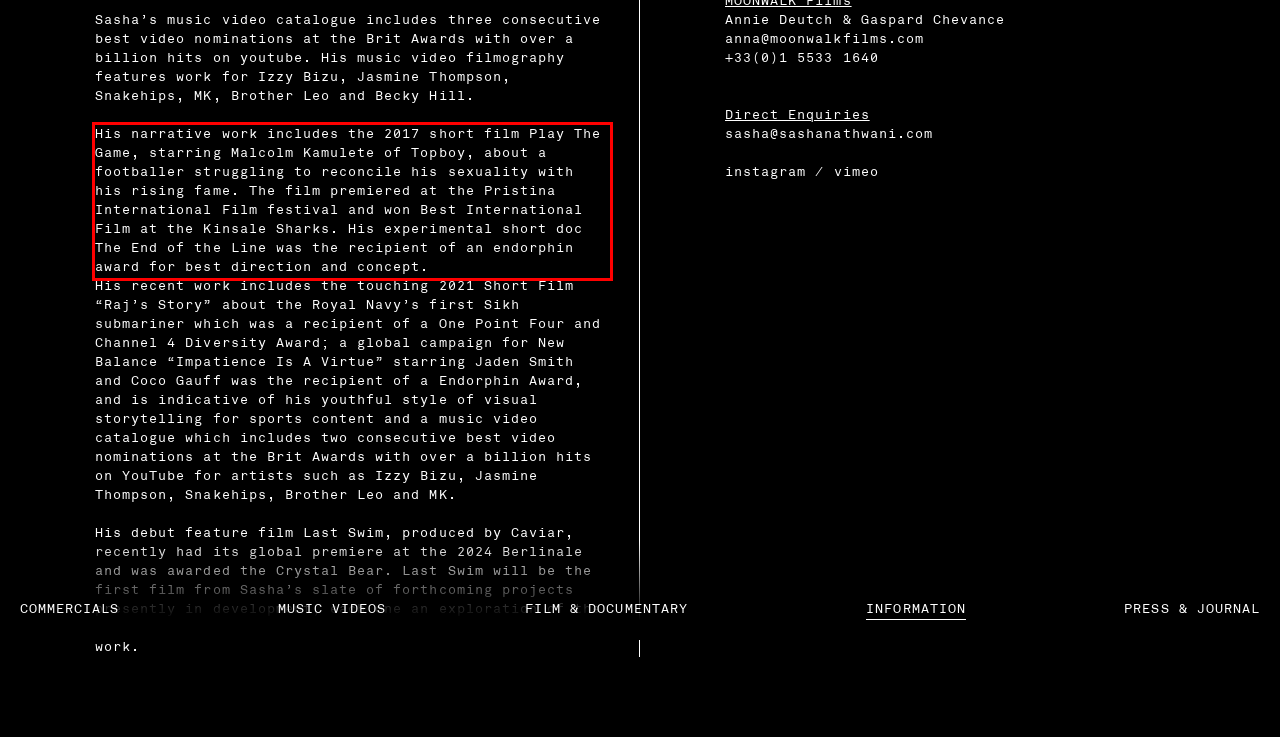Given the screenshot of the webpage, identify the red bounding box, and recognize the text content inside that red bounding box.

His narrative work includes the 2017 short film Play The Game, starring Malcolm Kamulete of Topboy, about a footballer struggling to reconcile his sexuality with his rising fame. The film premiered at the Pristina International Film festival and won Best International Film at the Kinsale Sharks. His experimental short doc The End of the Line was the recipient of an endorphin award for best direction and concept.